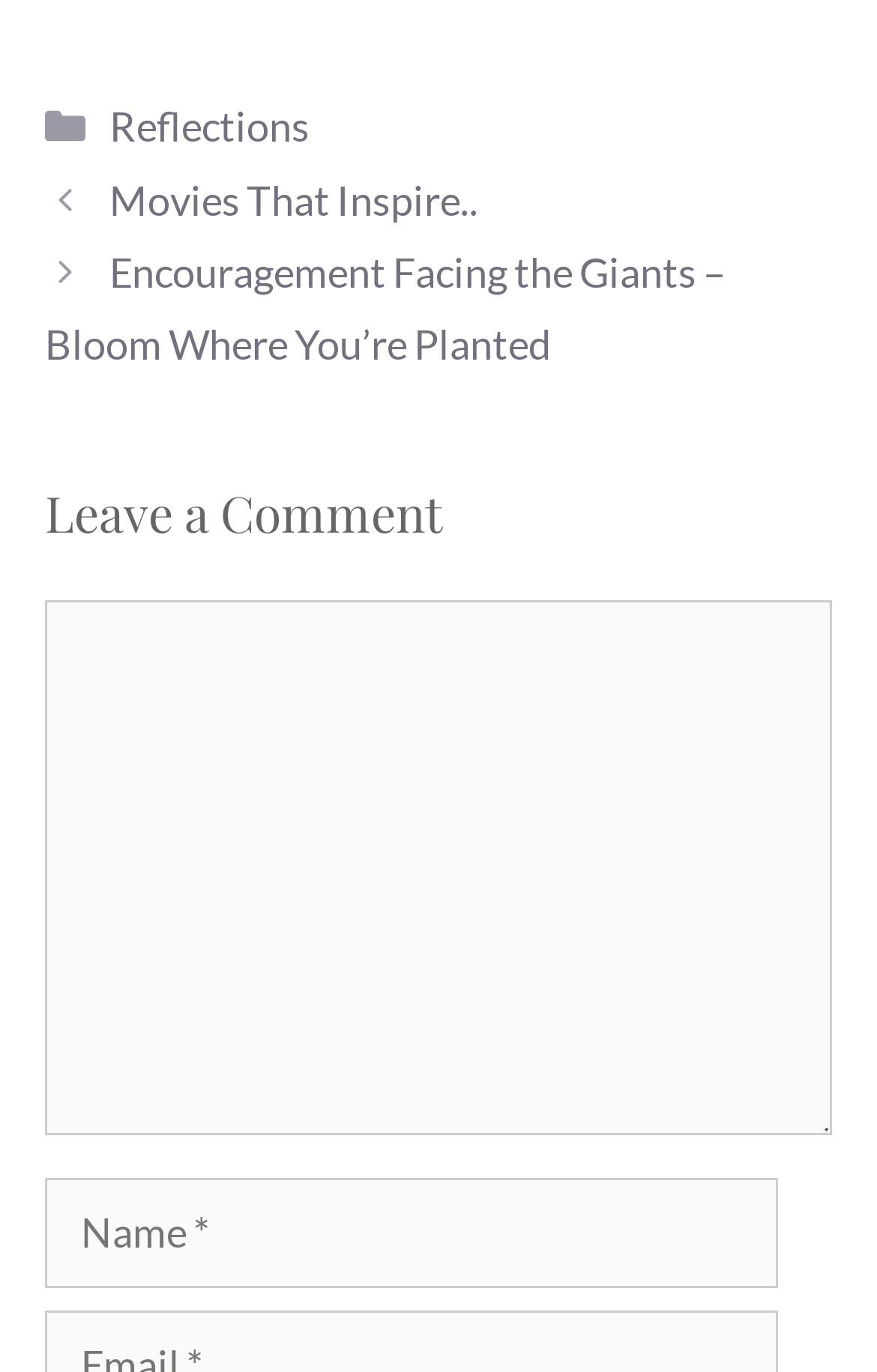Bounding box coordinates are specified in the format (top-left x, top-left y, bottom-right x, bottom-right y). All values are floating point numbers bounded between 0 and 1. Please provide the bounding box coordinate of the region this sentence describes: parent_node: Comment name="author" placeholder="Name *"

[0.051, 0.859, 0.887, 0.94]